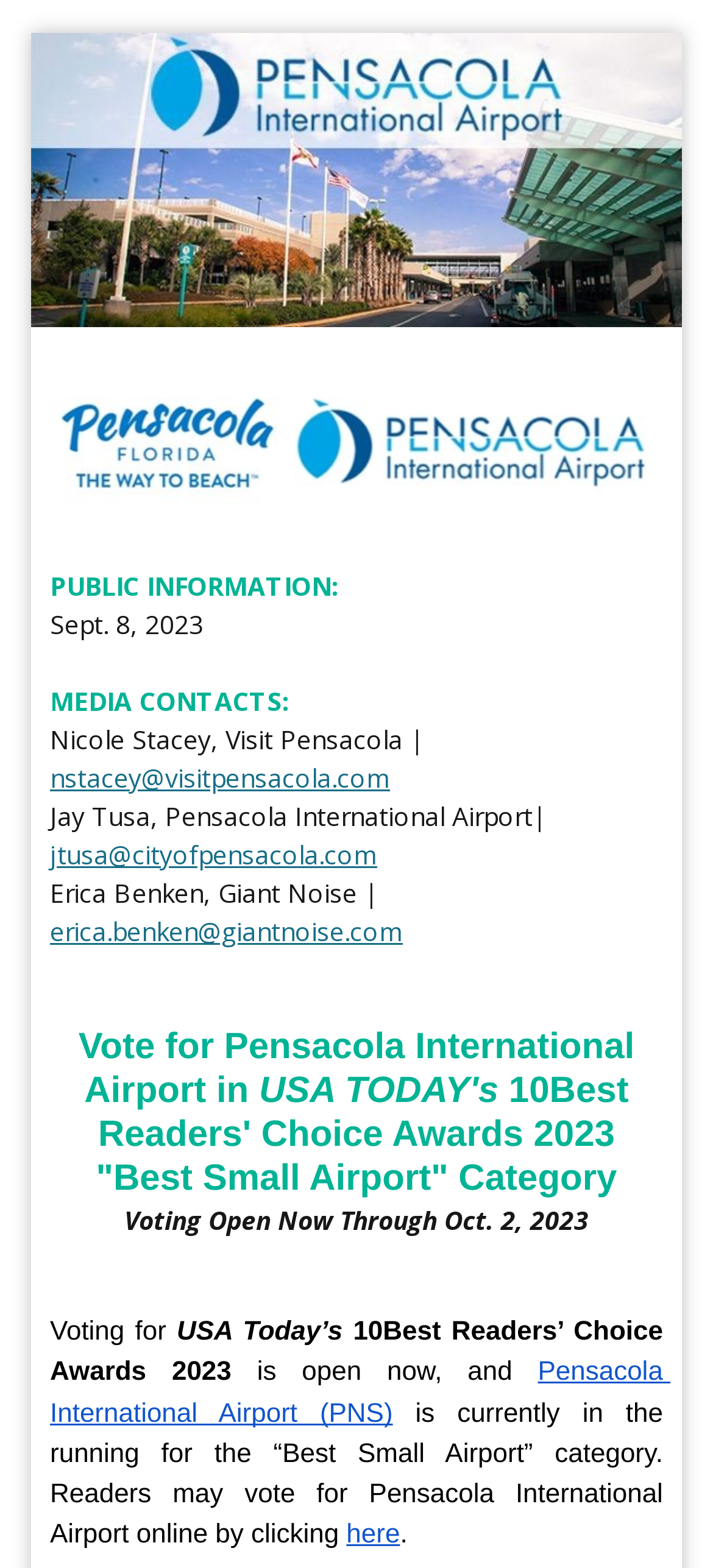Using the given description, provide the bounding box coordinates formatted as (top-left x, top-left y, bottom-right x, bottom-right y), with all values being floating point numbers between 0 and 1. Description: erica.benken@giantnoise.com

[0.07, 0.583, 0.565, 0.605]